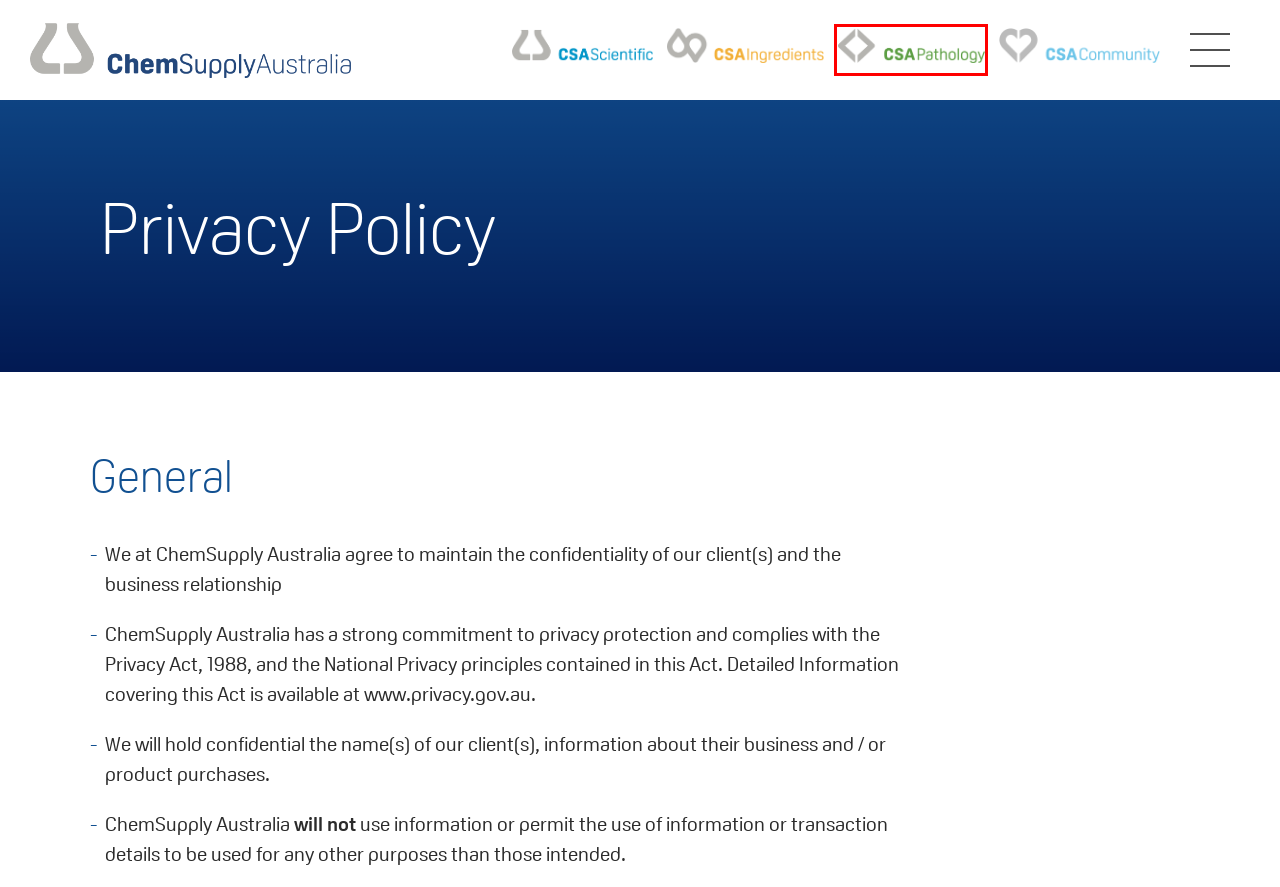You are provided with a screenshot of a webpage where a red rectangle bounding box surrounds an element. Choose the description that best matches the new webpage after clicking the element in the red bounding box. Here are the choices:
A. Our History - ChemSupply Australia
B. CSA Pathology - Experience. Better Results.
C. What Drives Us - ChemSupply Australia
D. Branding and marketing agency - Brighter
E. CSA Ingredients - Experience. Better Ingredients.
F. CSA Community - a ChemSupply Australia initiative
G. CSA Scientific - Experience. Better Chemistry.
H. Kinetik - a CSA Pathology brand

B